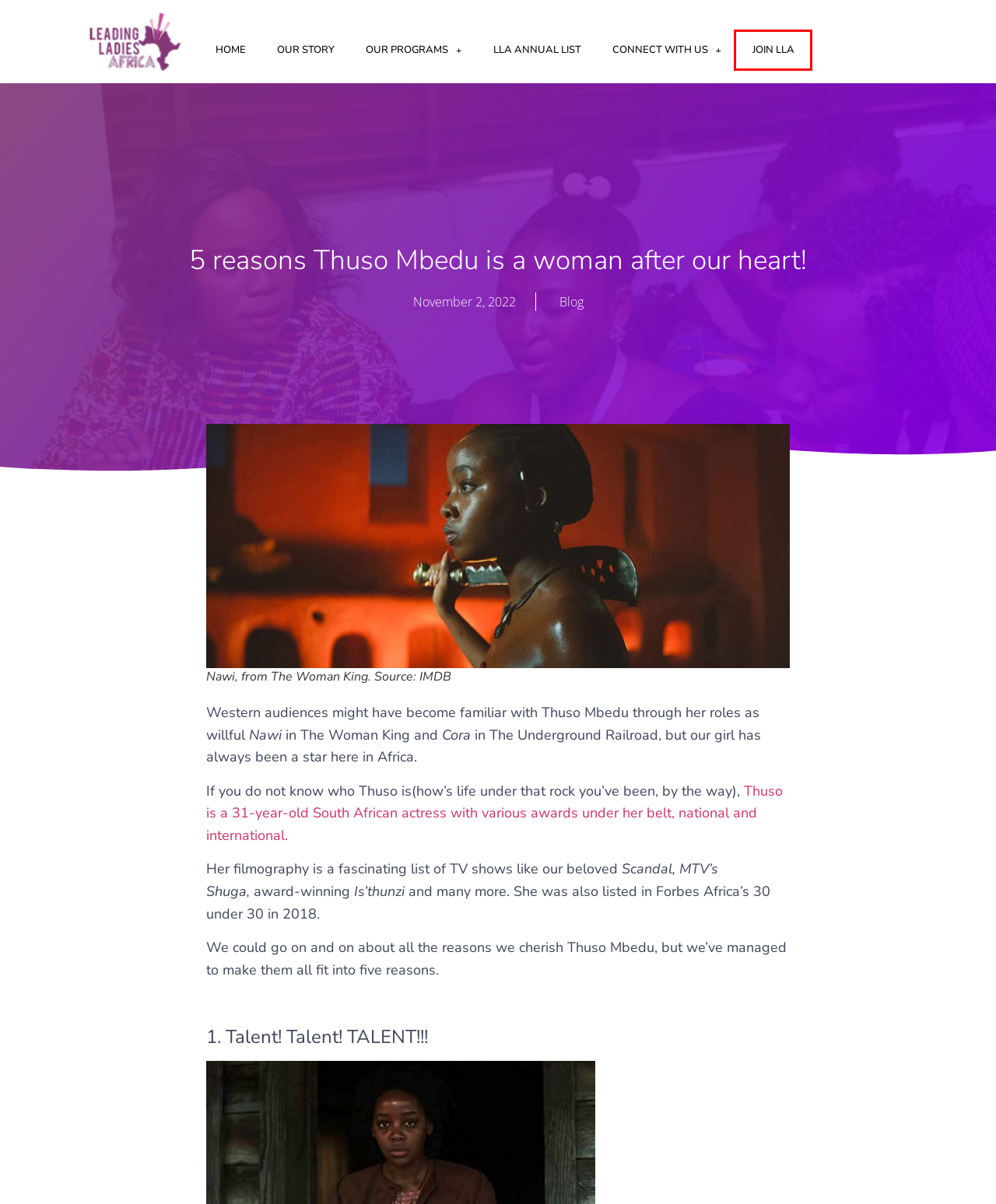Look at the screenshot of a webpage that includes a red bounding box around a UI element. Select the most appropriate webpage description that matches the page seen after clicking the highlighted element. Here are the candidates:
A. Leading Ladies Africa – Women focused non-profit for African Women/women of African descent
B. Thuso Mbedu Is An Actress Of Note – Leading Ladies Africa
C. Who We Are – Leading Ladies Africa
D. LLA Annual List – Leading Ladies Africa
E. Join LLA – Leading Ladies Africa
F. Blog – Leading Ladies Africa
G. November 2, 2022 – Leading Ladies Africa
H. Connect With Us – Leading Ladies Africa

E